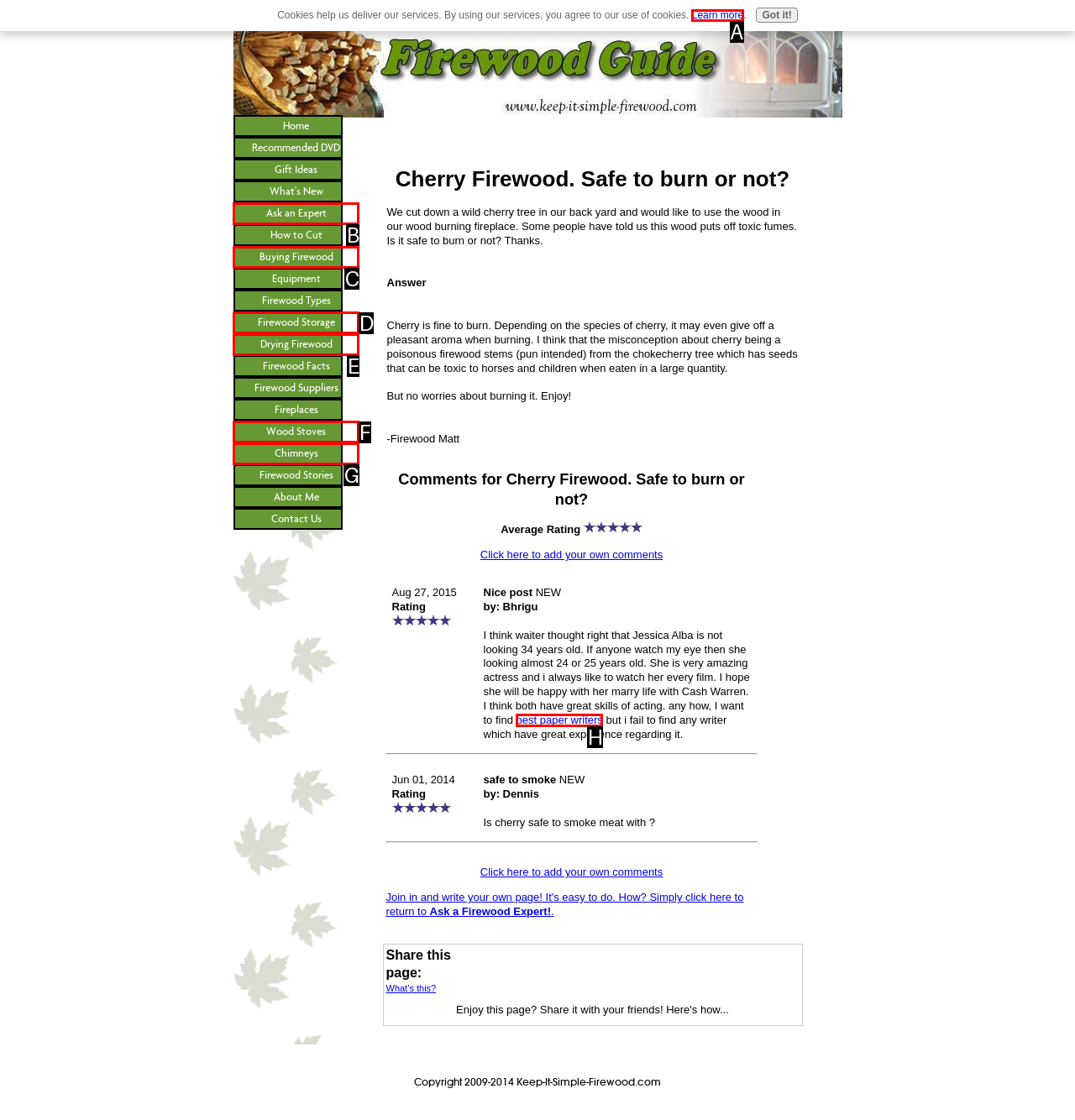Choose the letter that best represents the description: Ask an Expert. Answer with the letter of the selected choice directly.

B